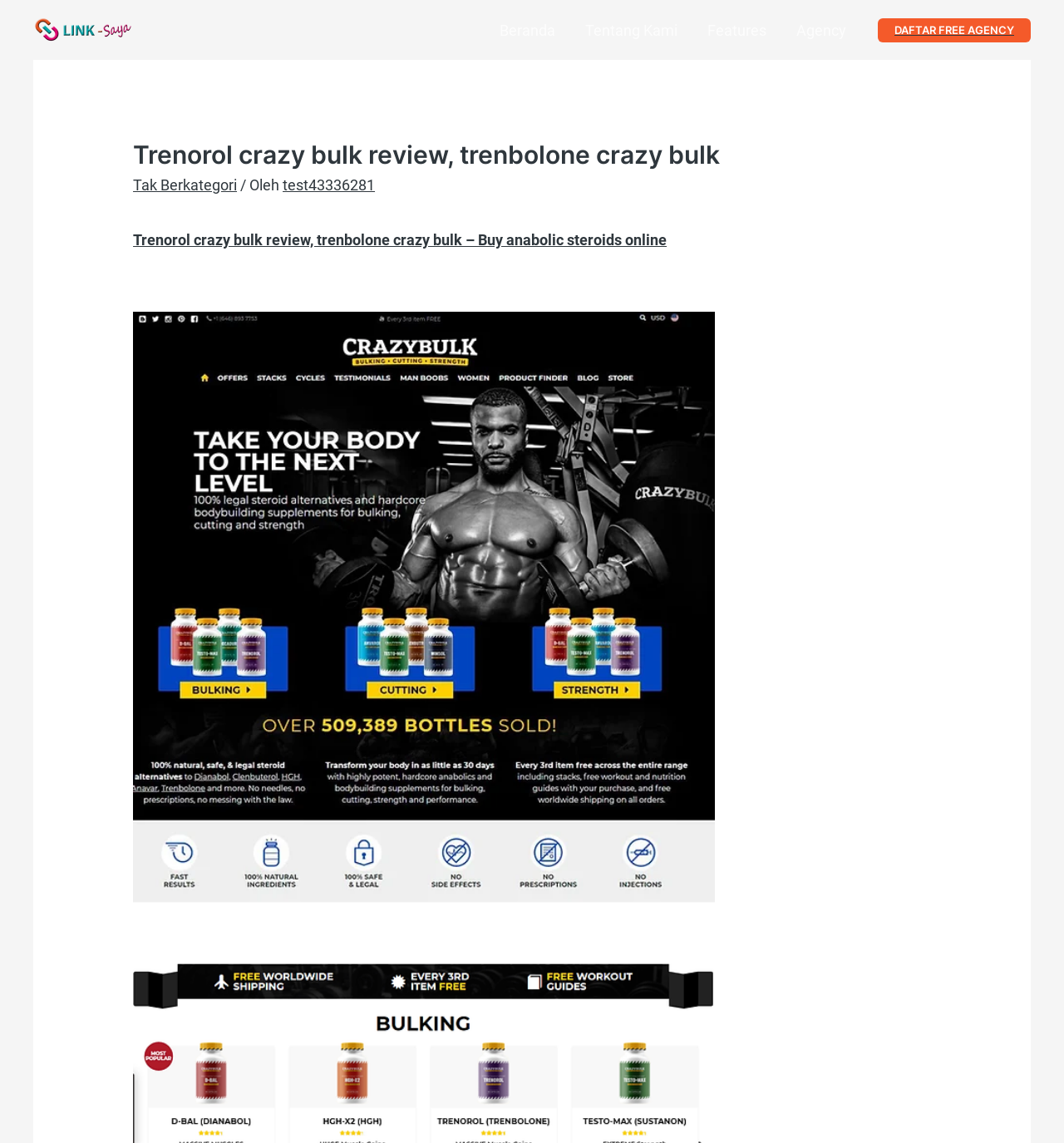Determine the bounding box coordinates for the clickable element required to fulfill the instruction: "Click on the 'Trenorol crazy bulk review' image". Provide the coordinates as four float numbers between 0 and 1, i.e., [left, top, right, bottom].

[0.125, 0.273, 0.672, 0.789]